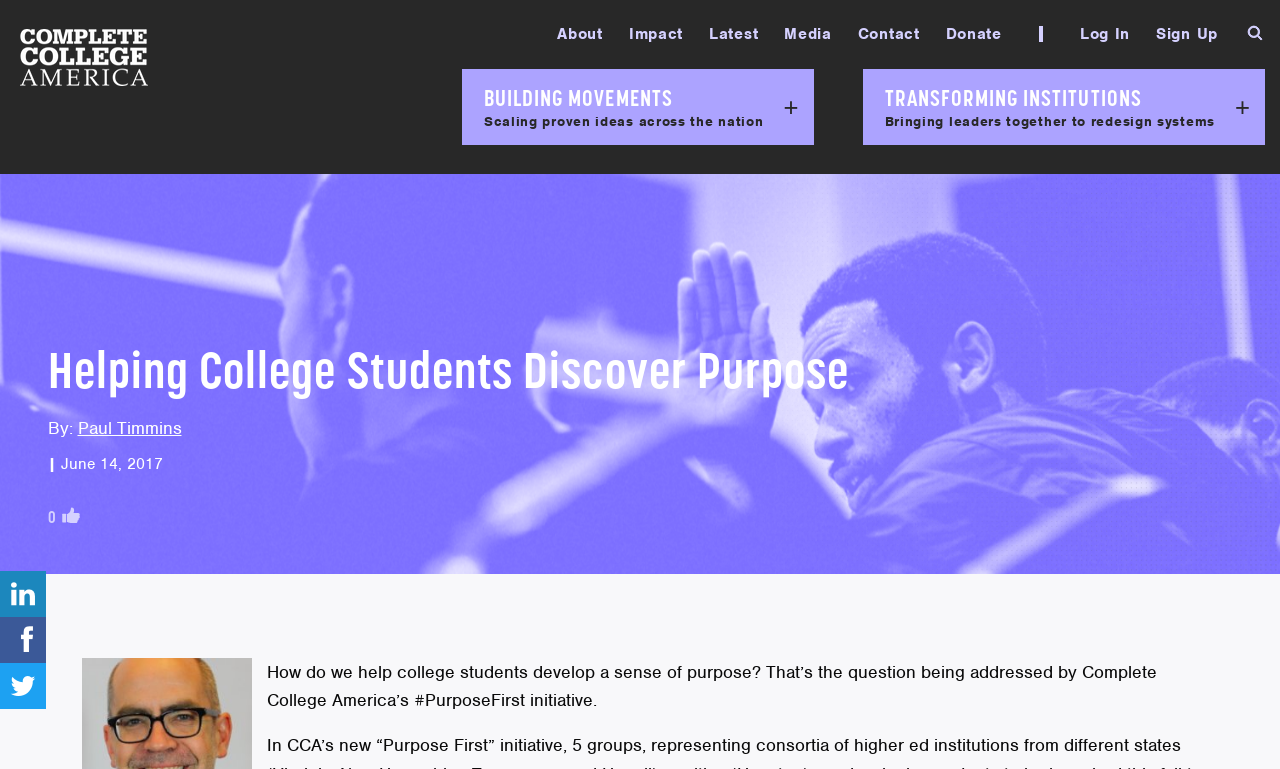Craft a detailed narrative of the webpage's structure and content.

The webpage is about Complete College America, an organization that helps college students discover their purpose. At the top left corner, there is a logo image accompanied by a link. Below the logo, there is a navigation menu with links to "About", "Impact", "Latest", "Media", "Contact", "Donate", "Log In", and "Sign Up". 

To the right of the navigation menu, there are two headings: "BUILDING MOVEMENTS" and "TRANSFORMING INSTITUTIONS", each followed by a descriptive paragraph. 

Below the headings, there is a large image that spans the entire width of the page, with a heading "Helping College Students Discover Purpose" overlaid on top of it. 

To the right of the heading, there is a byline "By: Paul Timmins" and a date "June 14, 2017". There is also a vertical separator line and a button. 

At the bottom of the page, there are three social media links ("g", "a", and "b") and a paragraph of text that describes the organization's #PurposeFirst initiative.